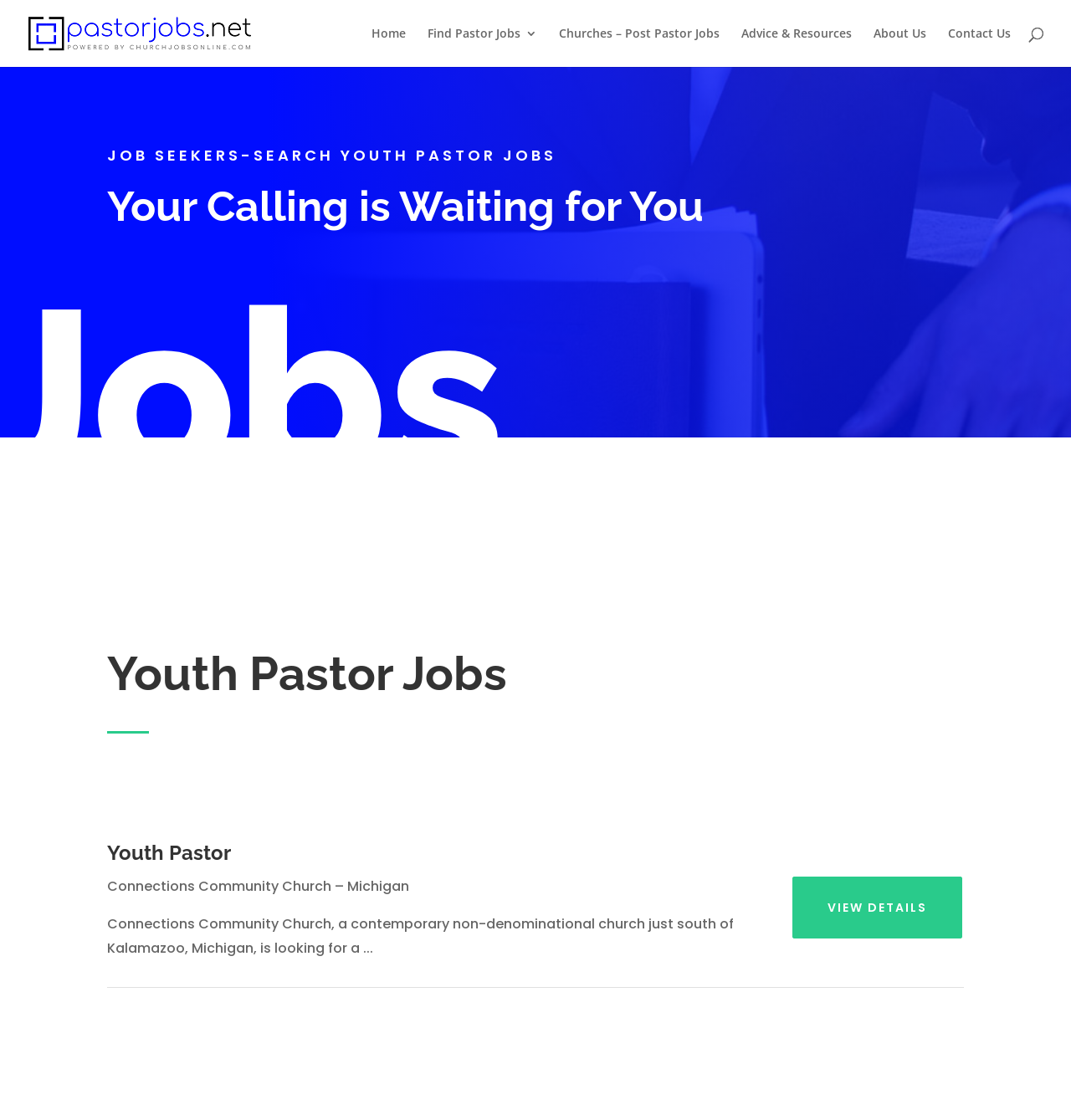Determine the bounding box for the HTML element described here: "Advice & Resources". The coordinates should be given as [left, top, right, bottom] with each number being a float between 0 and 1.

[0.692, 0.025, 0.795, 0.06]